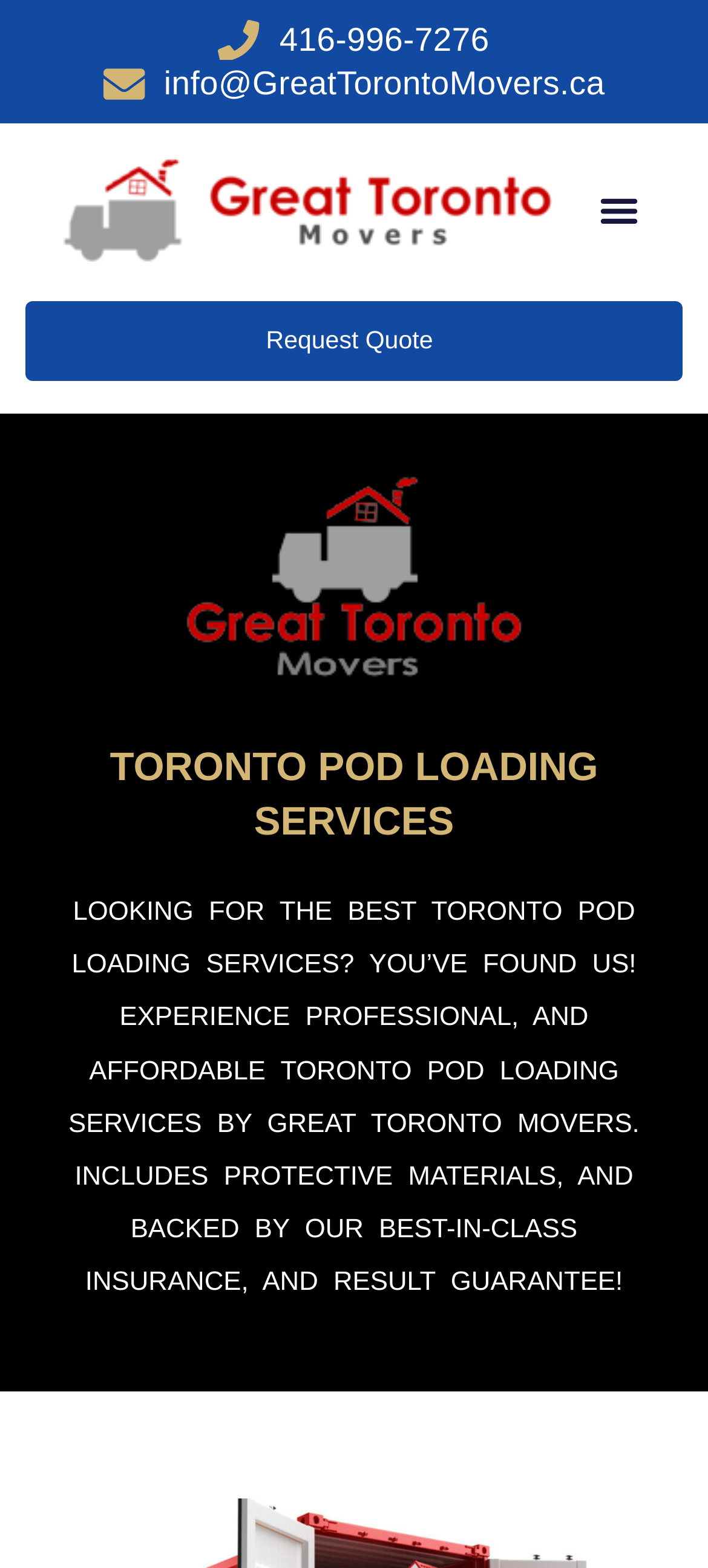Respond with a single word or phrase to the following question: What is the email address to contact Great Toronto Movers?

info@GreatTorontoMovers.ca